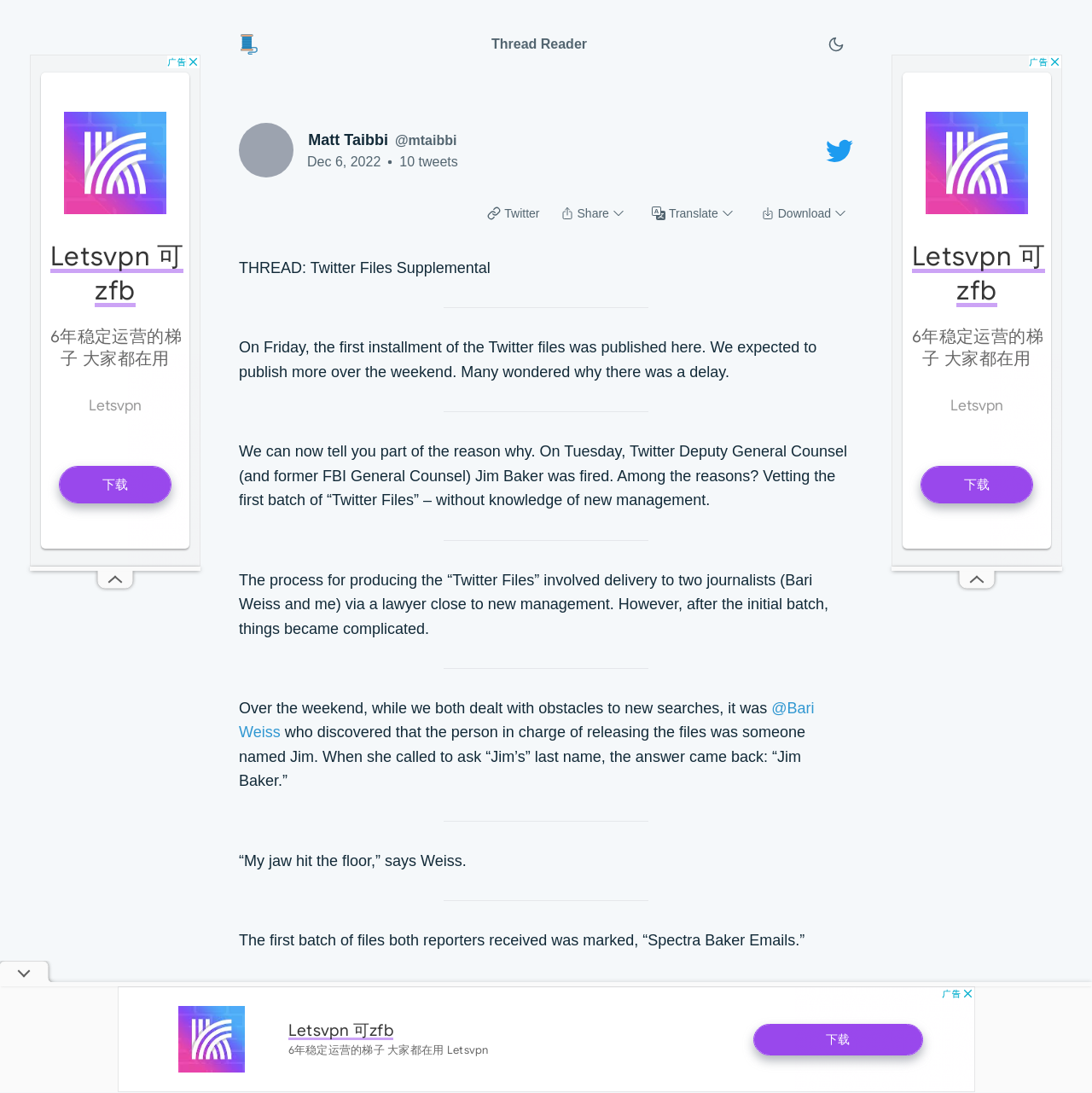What is the name of the Twitter Deputy General Counsel mentioned in the thread?
Answer the question with a thorough and detailed explanation.

The name of the Twitter Deputy General Counsel is obtained from the text describing the reason for the delay in publishing the 'Twitter Files', which mentions that Jim Baker was fired from his position.